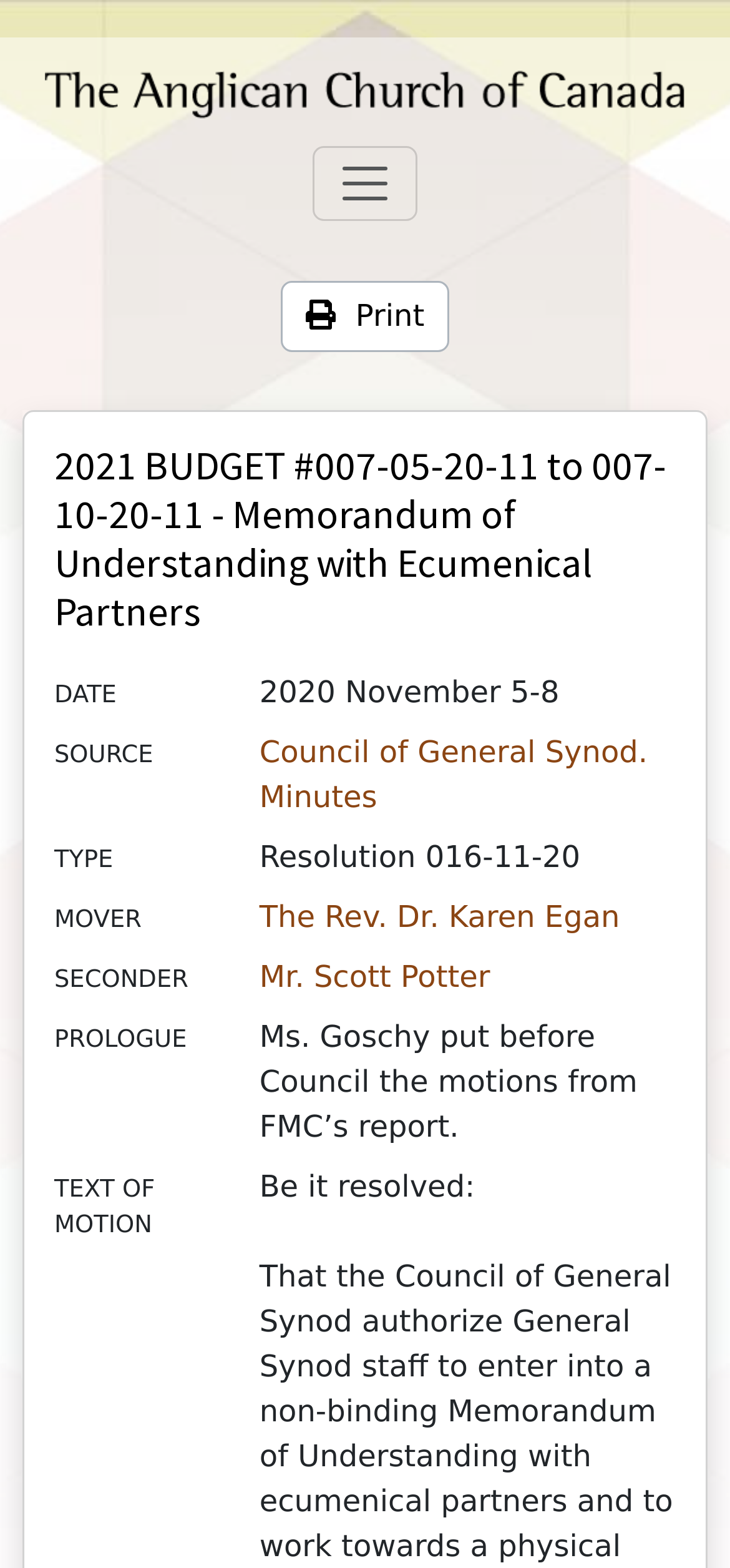Please analyze the image and provide a thorough answer to the question:
Who is the mover of the motion?

I found the answer by looking at the description list with the term 'MOVER' and its corresponding detail, which is a link to 'The Rev. Dr. Karen Egan'.